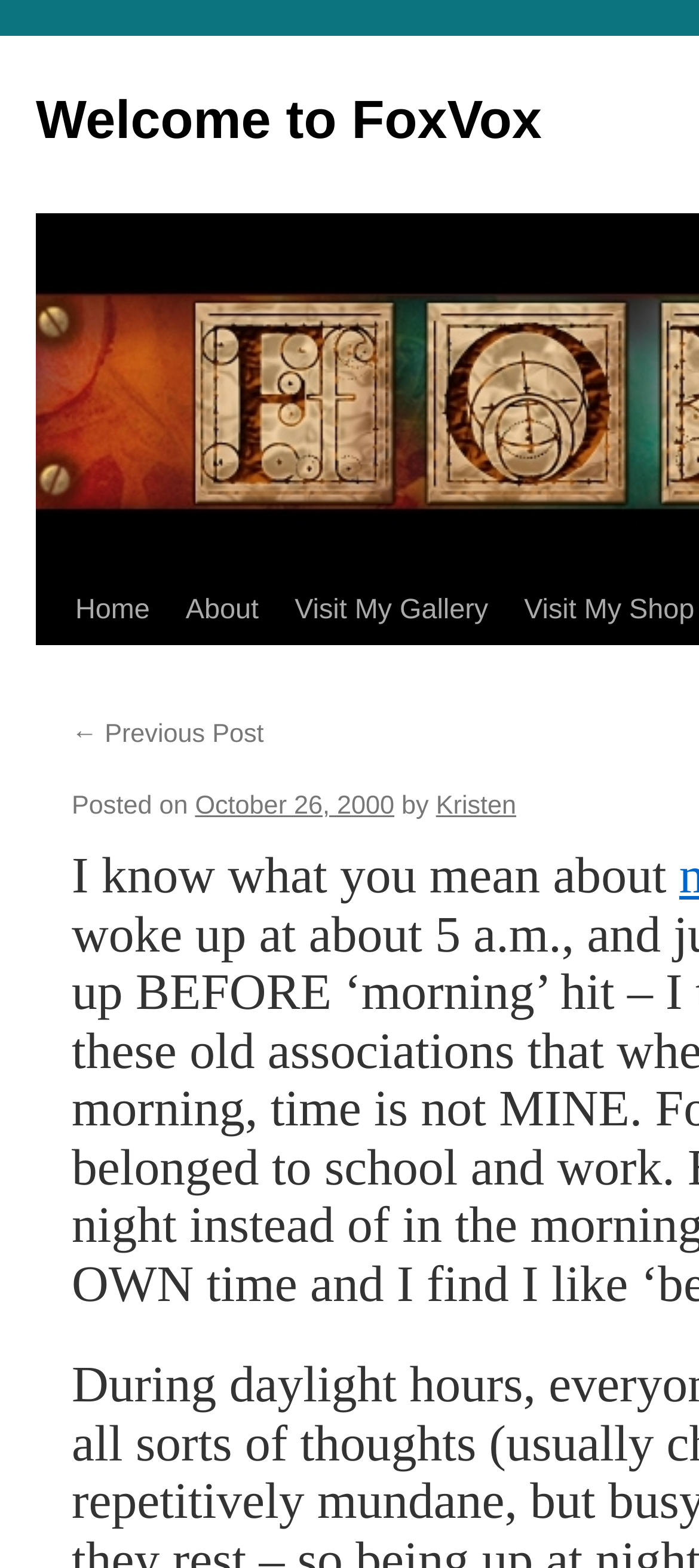Who is the author of the latest article?
Look at the image and respond to the question as thoroughly as possible.

I found the author of the latest article by looking at the link 'Kristen' which is located next to the 'by' text.